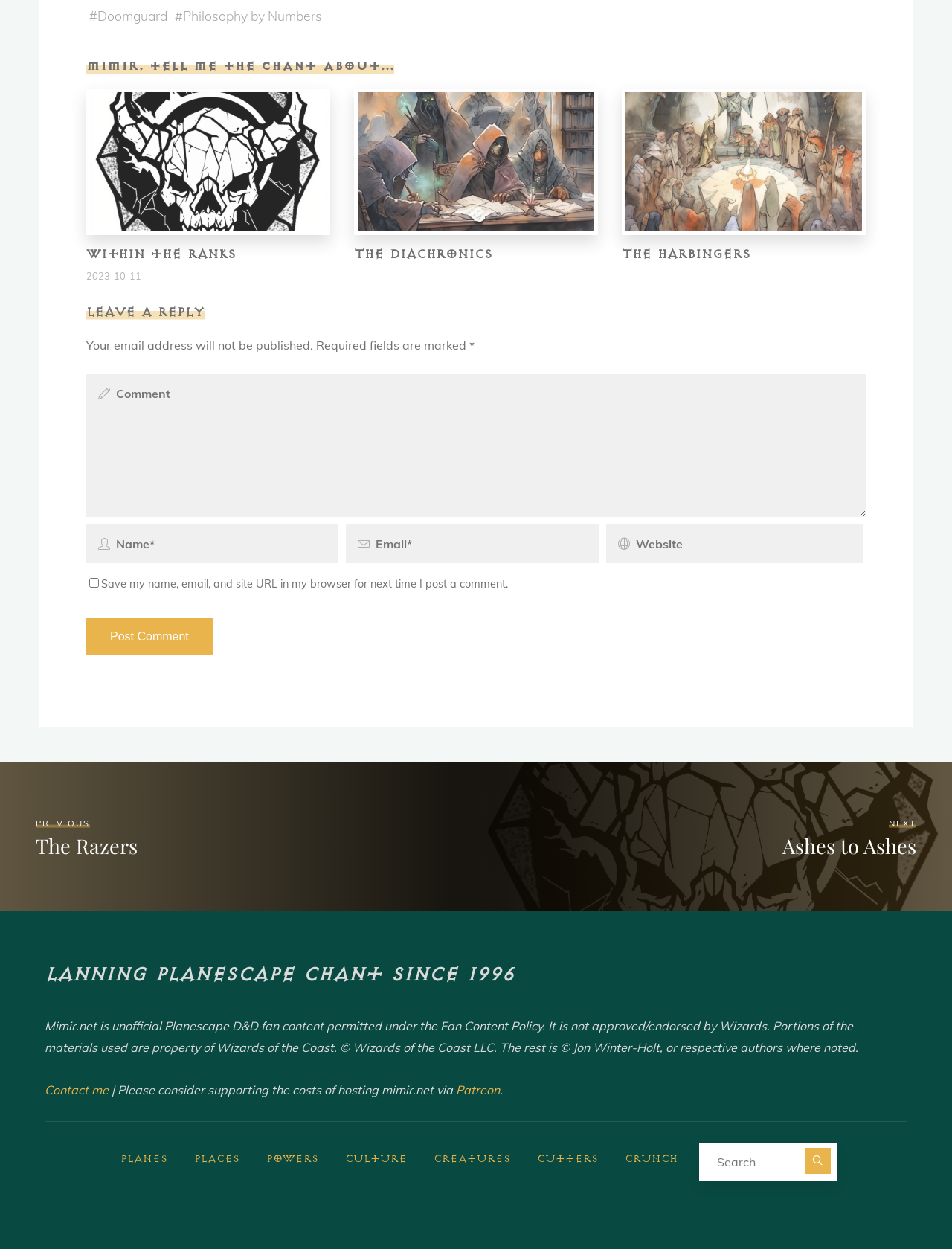Kindly determine the bounding box coordinates for the area that needs to be clicked to execute this instruction: "Search for software".

None